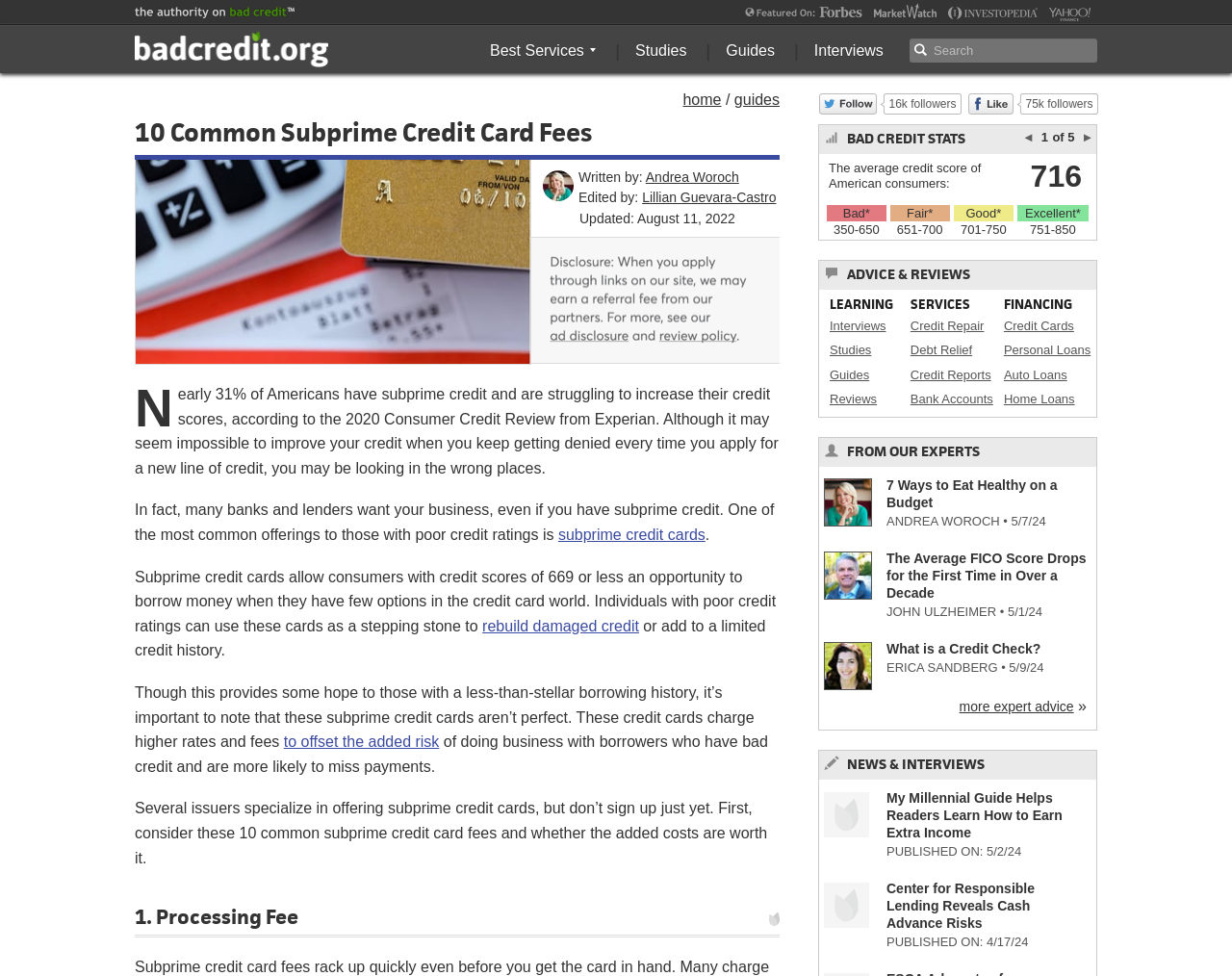What is the average credit score of American consumers?
Deliver a detailed and extensive answer to the question.

The average credit score of American consumers can be found in the 'BAD CREDIT STATS' section, where it says 'The average credit score of American consumers: 716'.